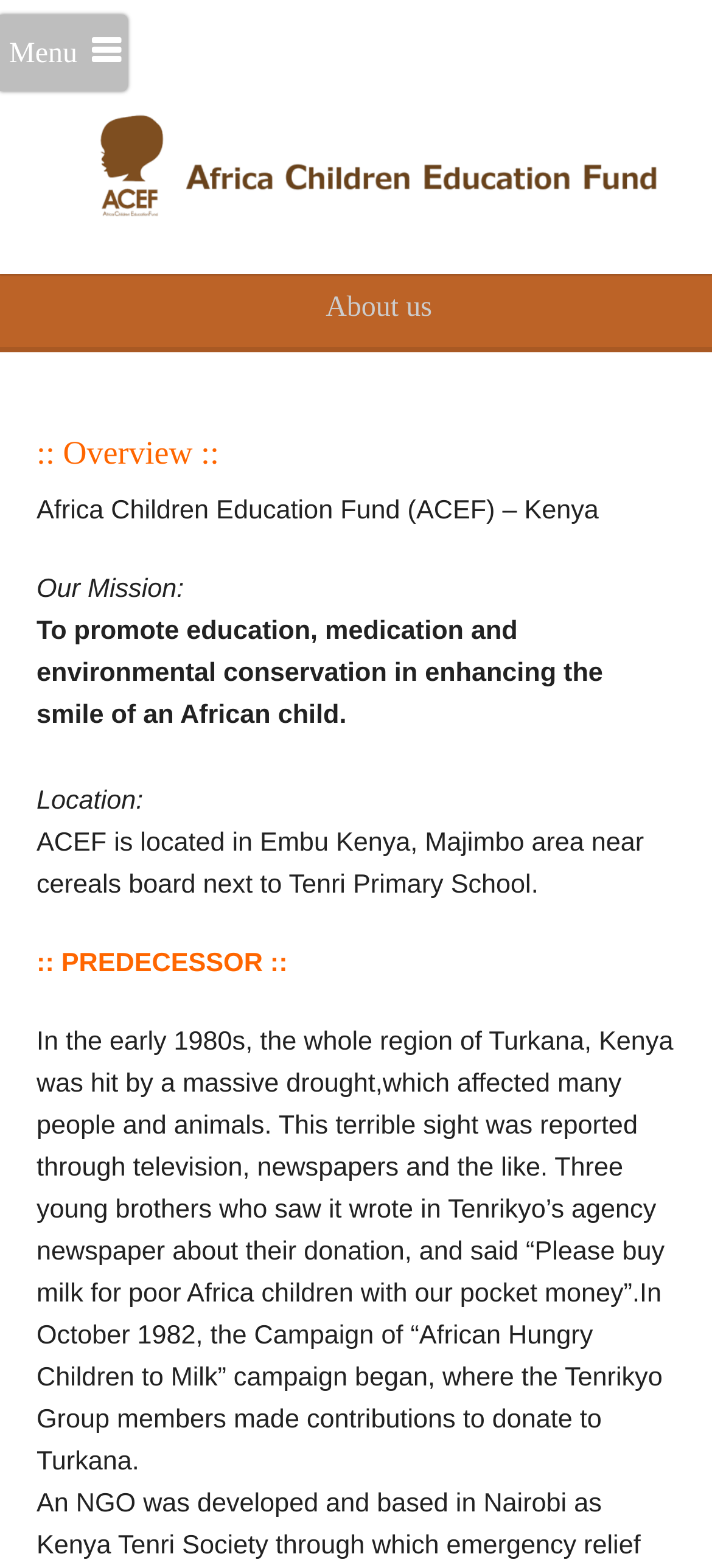Reply to the question with a single word or phrase:
What was the effect of the drought in the 1980s?

Affected many people and animals